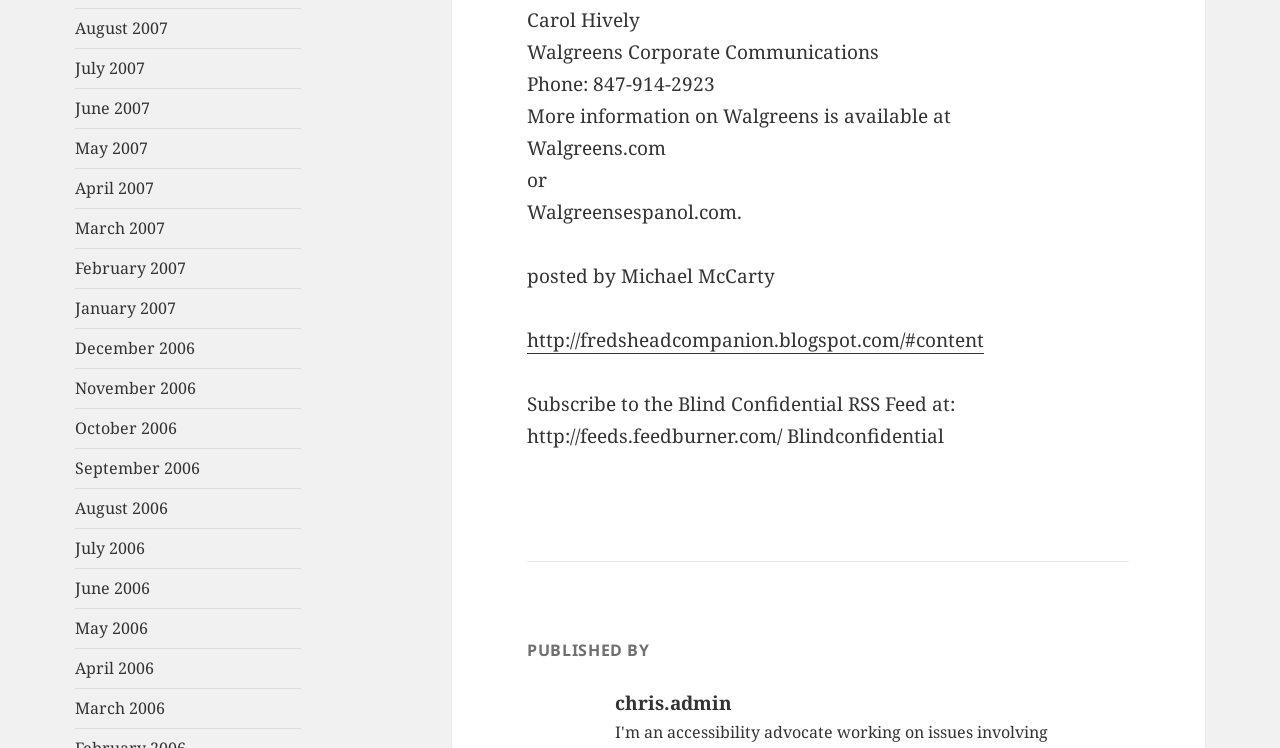Find the bounding box coordinates of the element I should click to carry out the following instruction: "Visit Walgreens.com".

[0.412, 0.181, 0.52, 0.216]